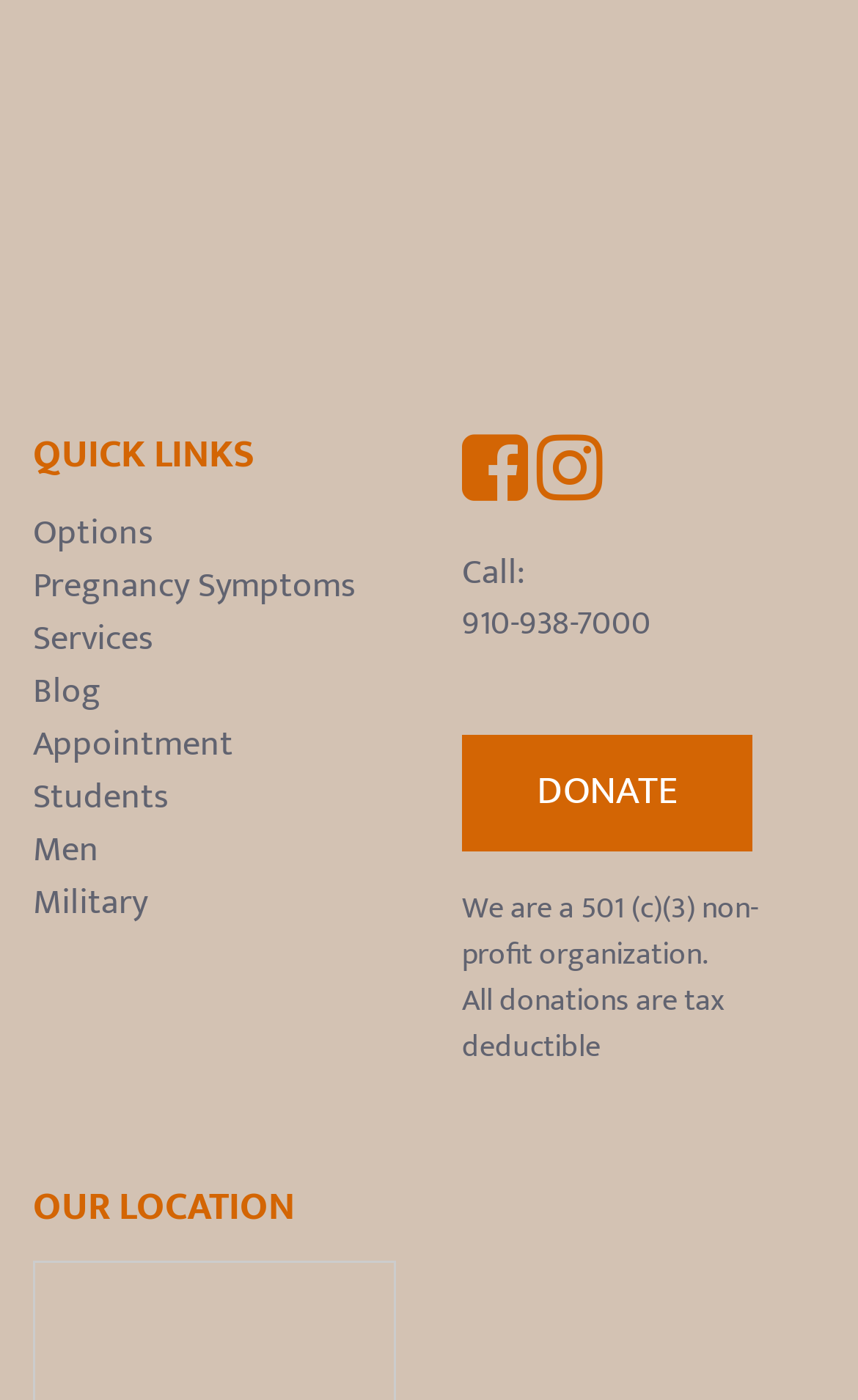What type of organization is this?
Please give a detailed answer to the question using the information shown in the image.

I found the text 'We are a 501 (c)(3) non-profit organization.' on the webpage, which indicates the type of organization it is.